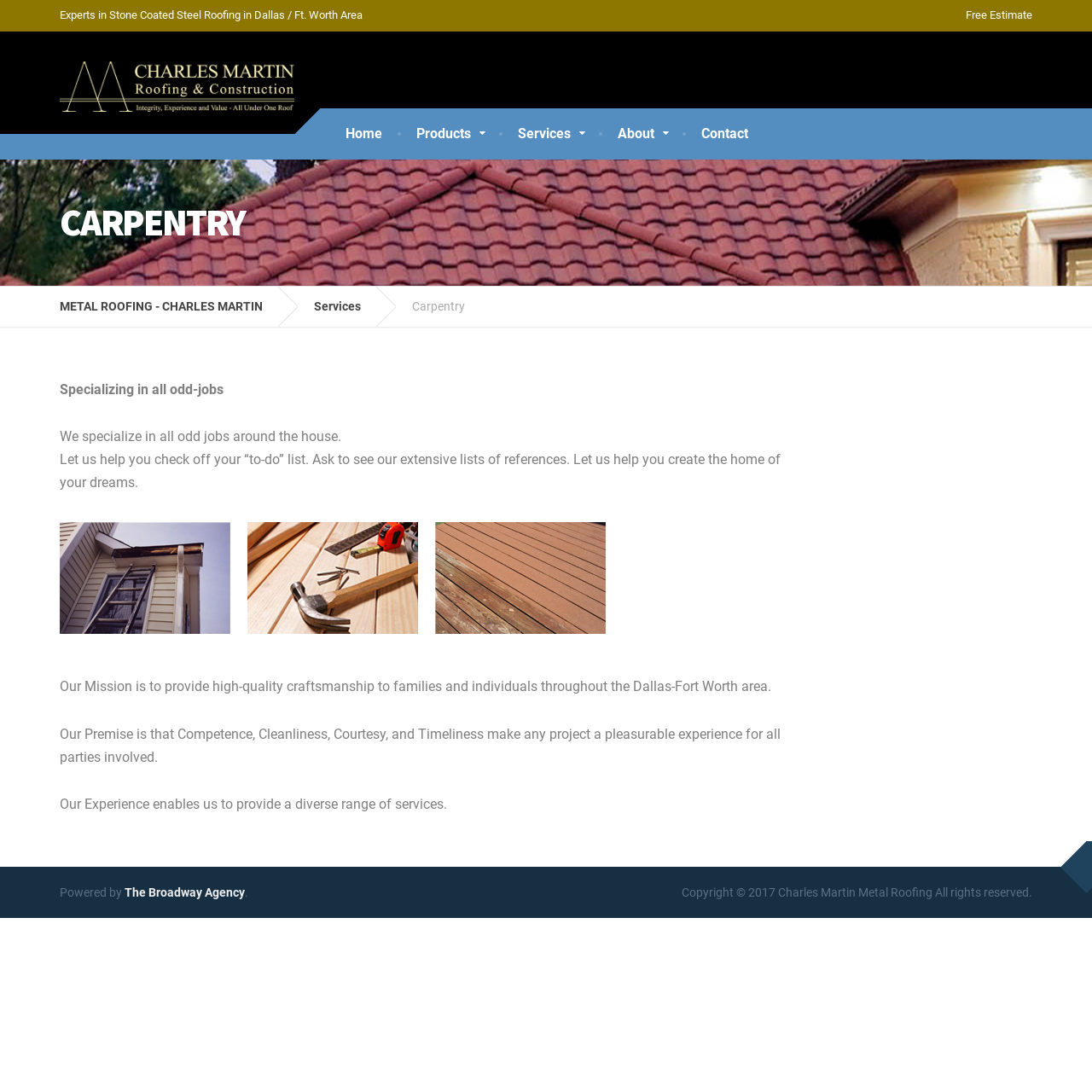What is the company's specialty?
Analyze the image and provide a thorough answer to the question.

I inferred this answer by looking at the StaticText element 'Experts in Stone Coated Steel Roofing in Dallas / Ft. Worth Area' which is located at the top of the webpage, indicating that the company specializes in this type of roofing.